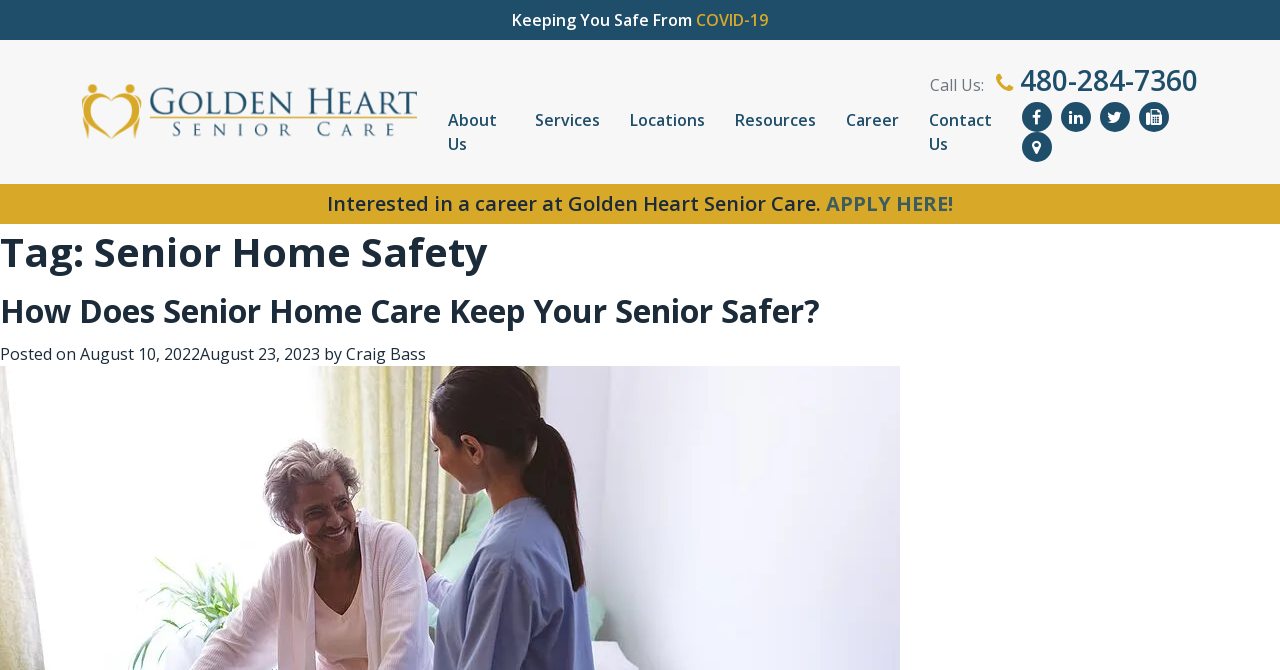Identify the bounding box coordinates of the clickable region required to complete the instruction: "Click the COVID-19 link". The coordinates should be given as four float numbers within the range of 0 and 1, i.e., [left, top, right, bottom].

[0.544, 0.013, 0.6, 0.046]